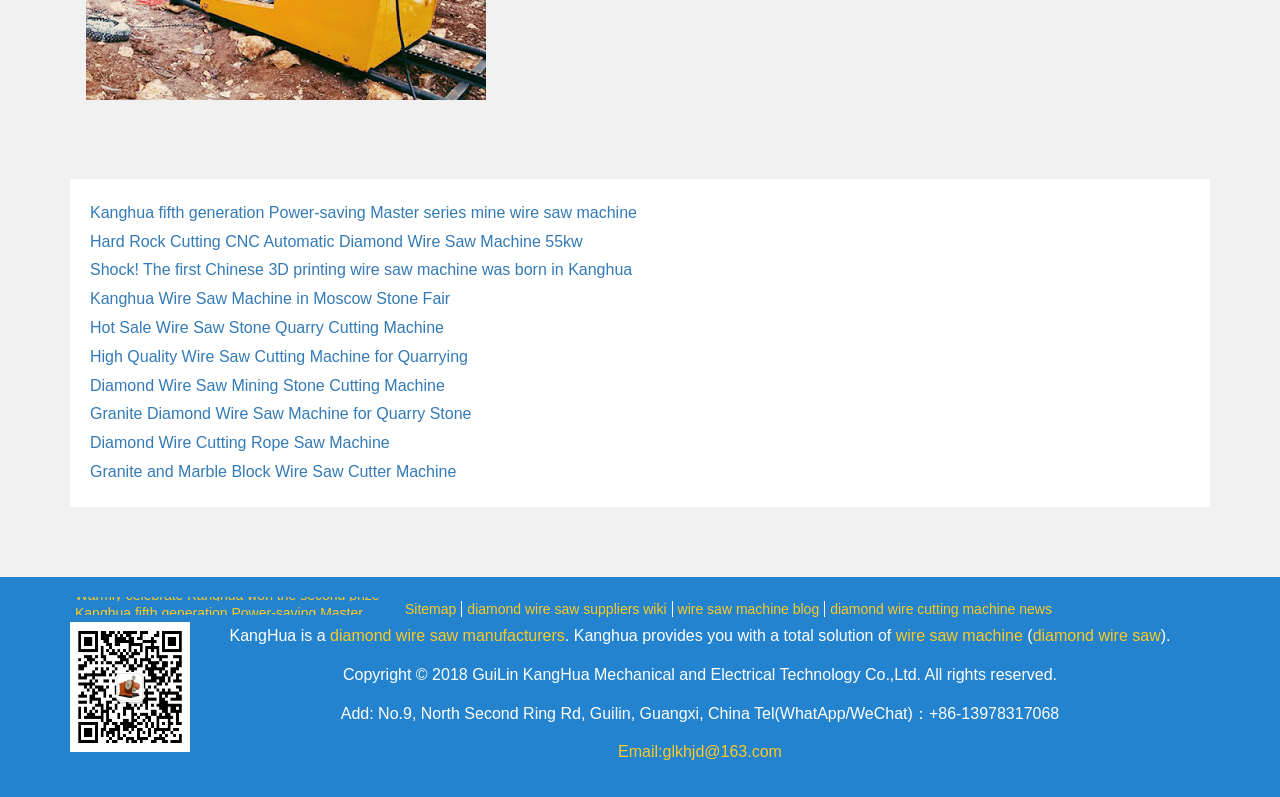Locate the bounding box coordinates of the segment that needs to be clicked to meet this instruction: "Check the news about diamond wire cutting machine".

[0.645, 0.754, 0.826, 0.774]